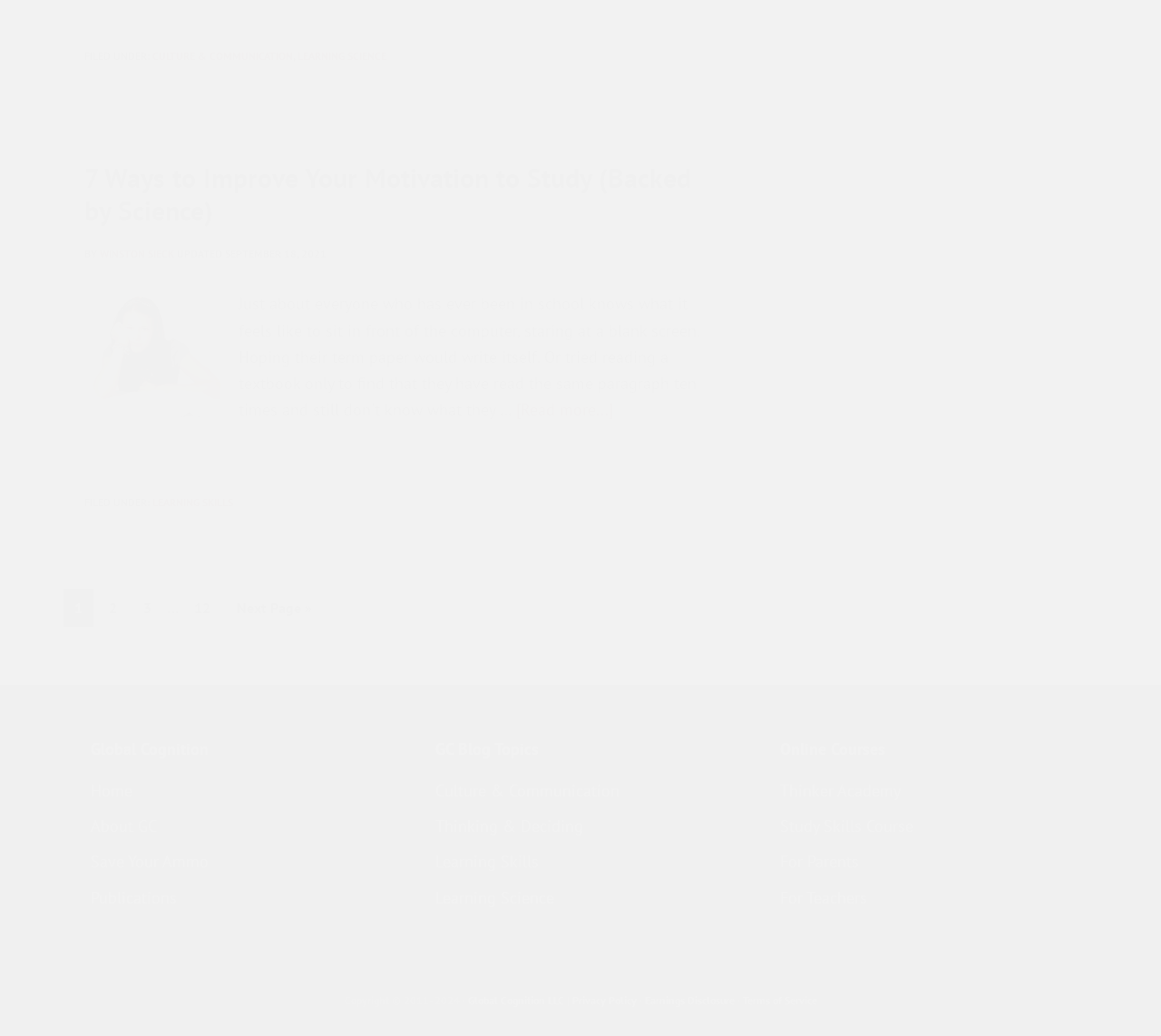How many pages are there in the pagination?
Can you provide an in-depth and detailed response to the question?

The number of pages in the pagination can be determined by looking at the link 'Page 12' which is the last page number in the pagination section.